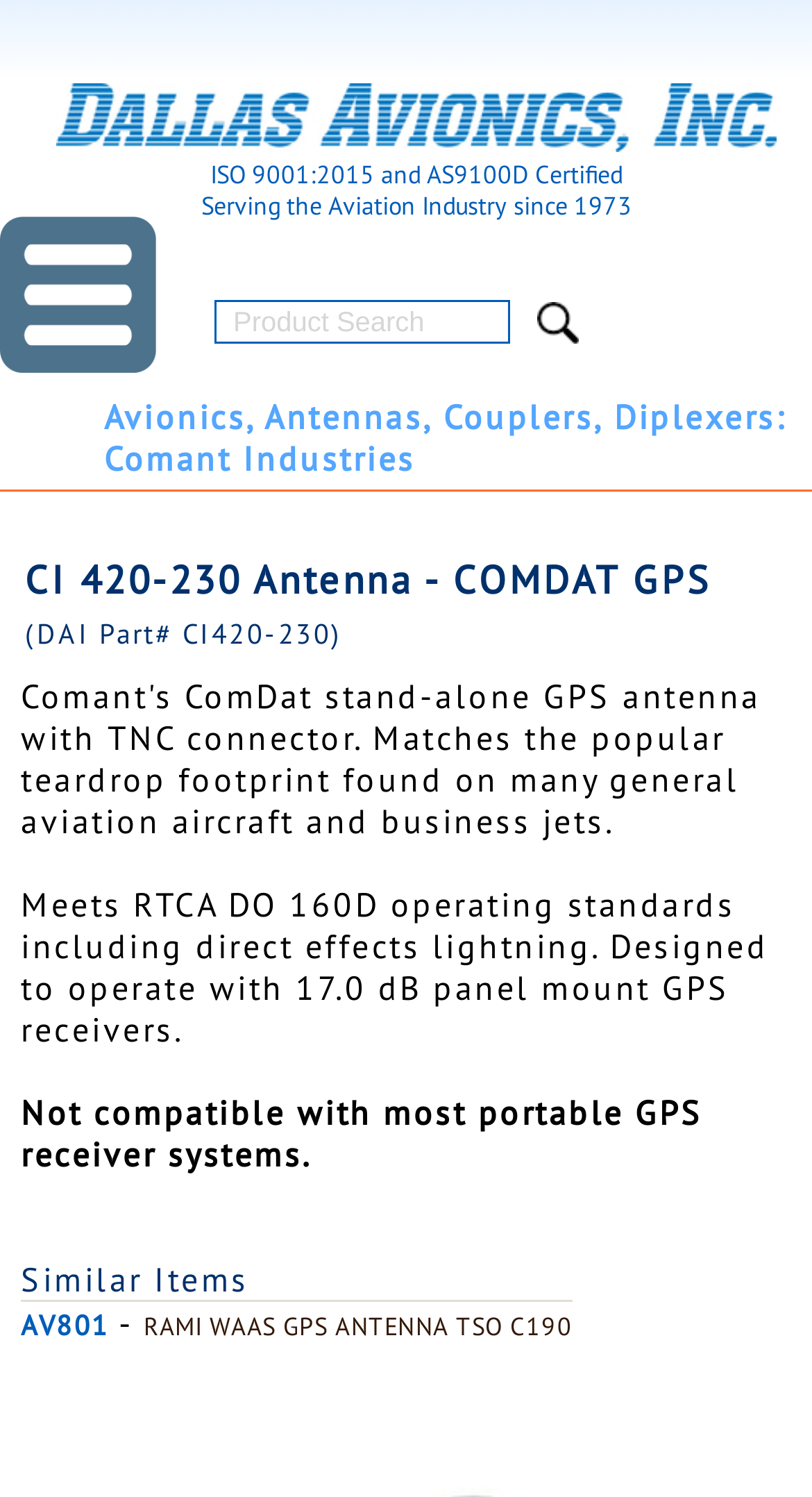Determine the bounding box coordinates (top-left x, top-left y, bottom-right x, bottom-right y) of the UI element described in the following text: Avionics

[0.128, 0.264, 0.303, 0.292]